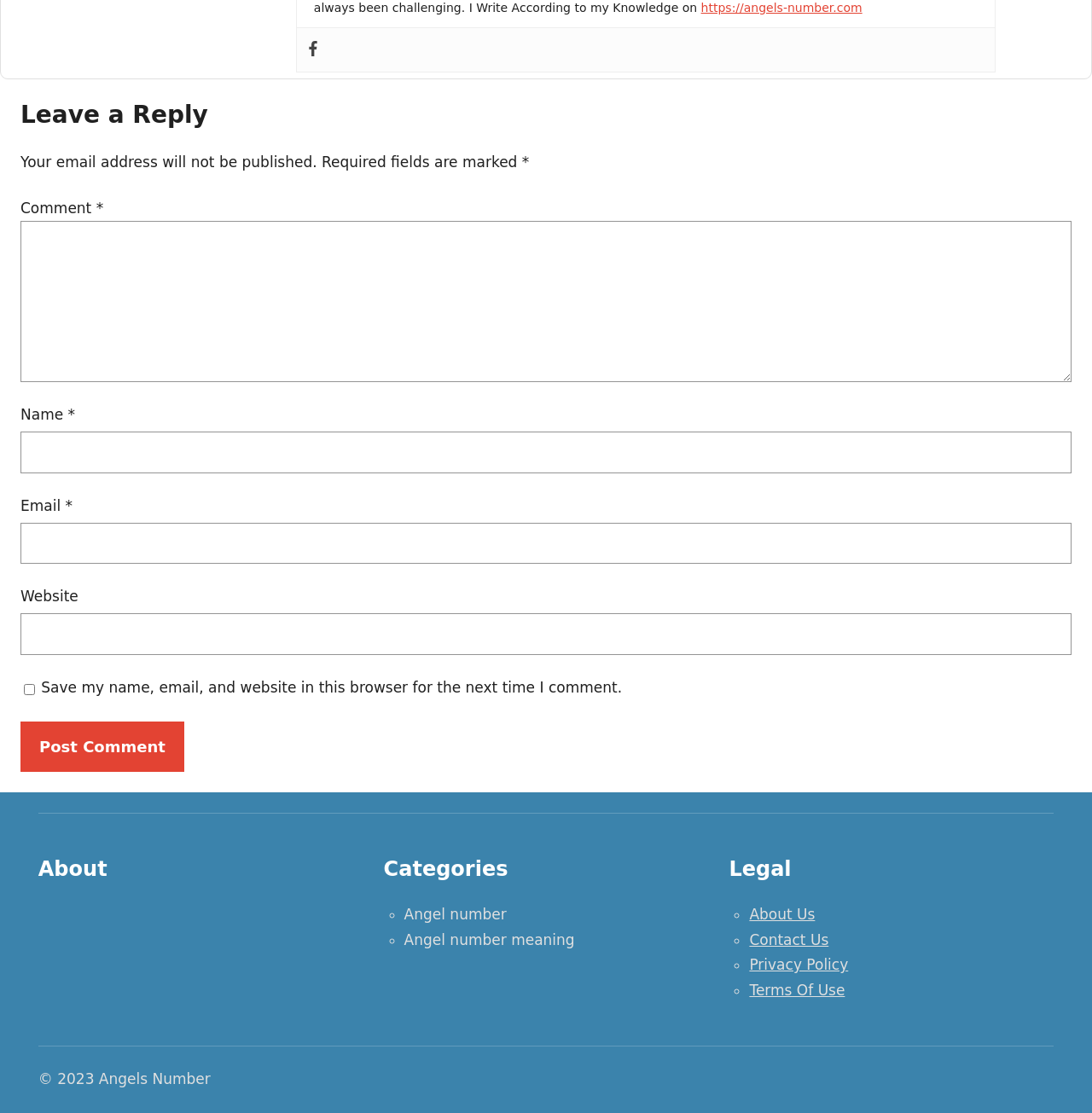Can you determine the bounding box coordinates of the area that needs to be clicked to fulfill the following instruction: "Enter your name in the 'Name' field"?

[0.019, 0.388, 0.981, 0.425]